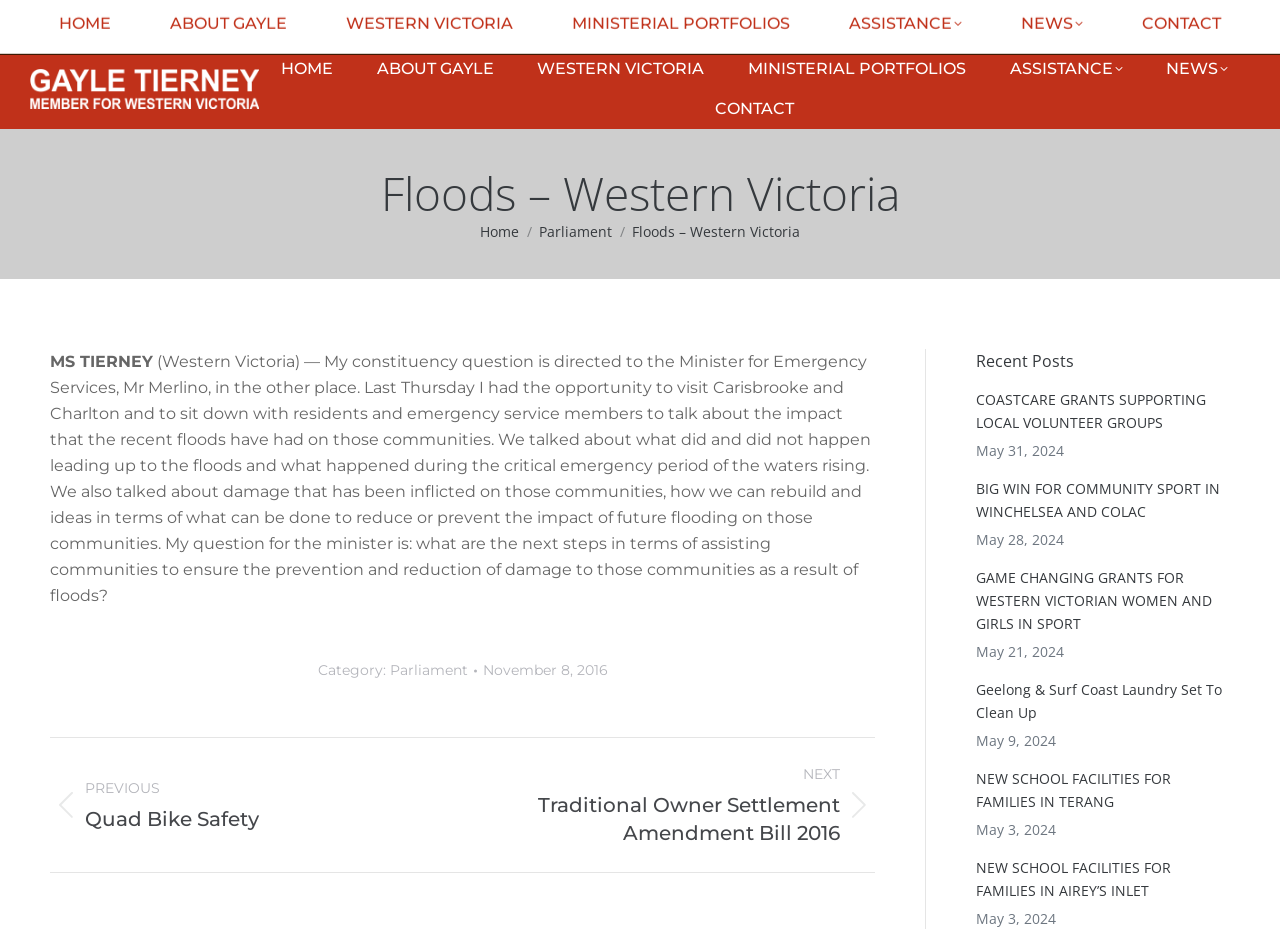Determine the bounding box coordinates for the element that should be clicked to follow this instruction: "Contact Gayle Tierney". The coordinates should be given as four float numbers between 0 and 1, in the format [left, top, right, bottom].

[0.559, 0.107, 0.62, 0.128]